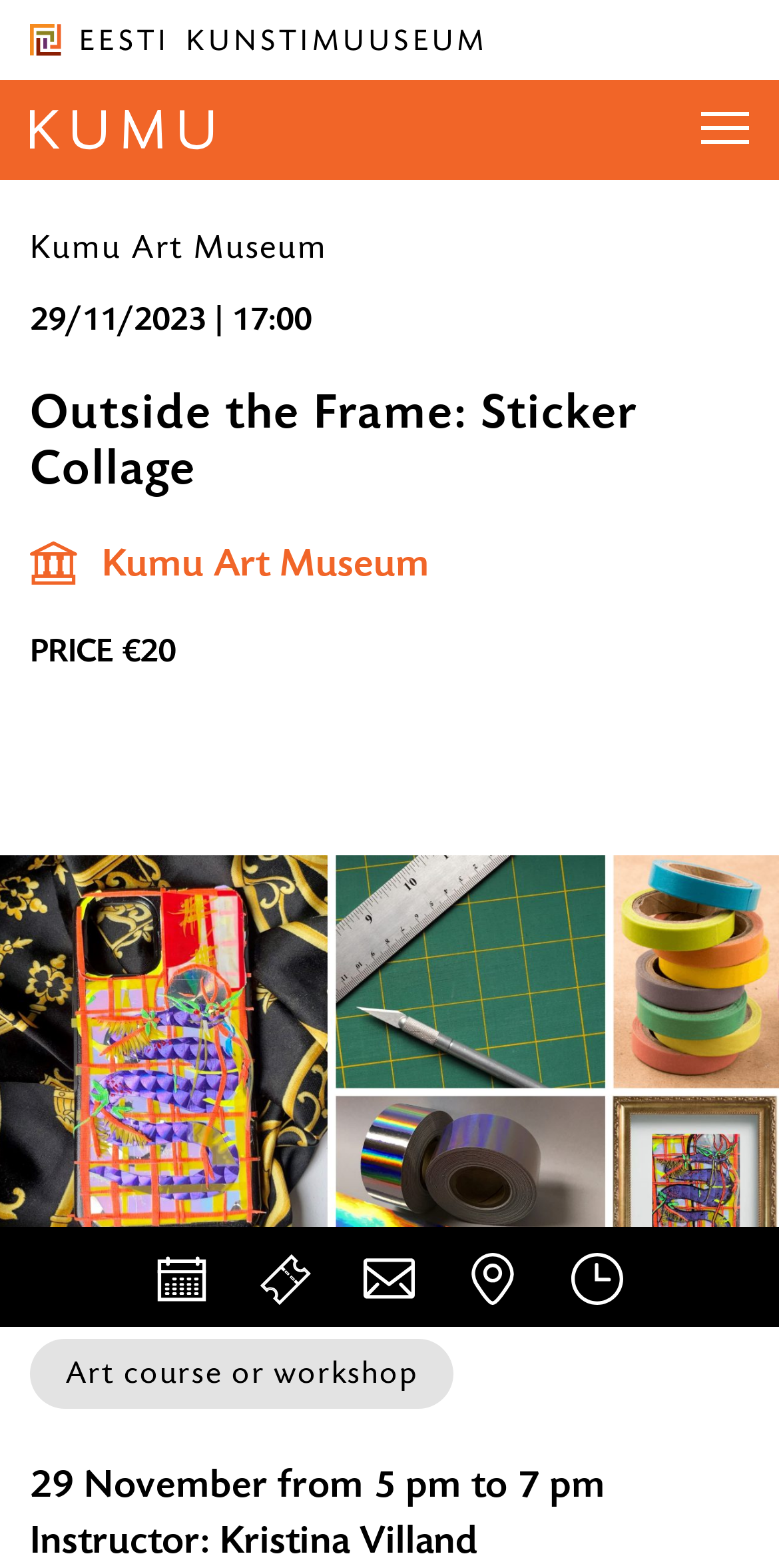Can you specify the bounding box coordinates of the area that needs to be clicked to fulfill the following instruction: "Search for something"?

[0.038, 0.296, 0.962, 0.353]